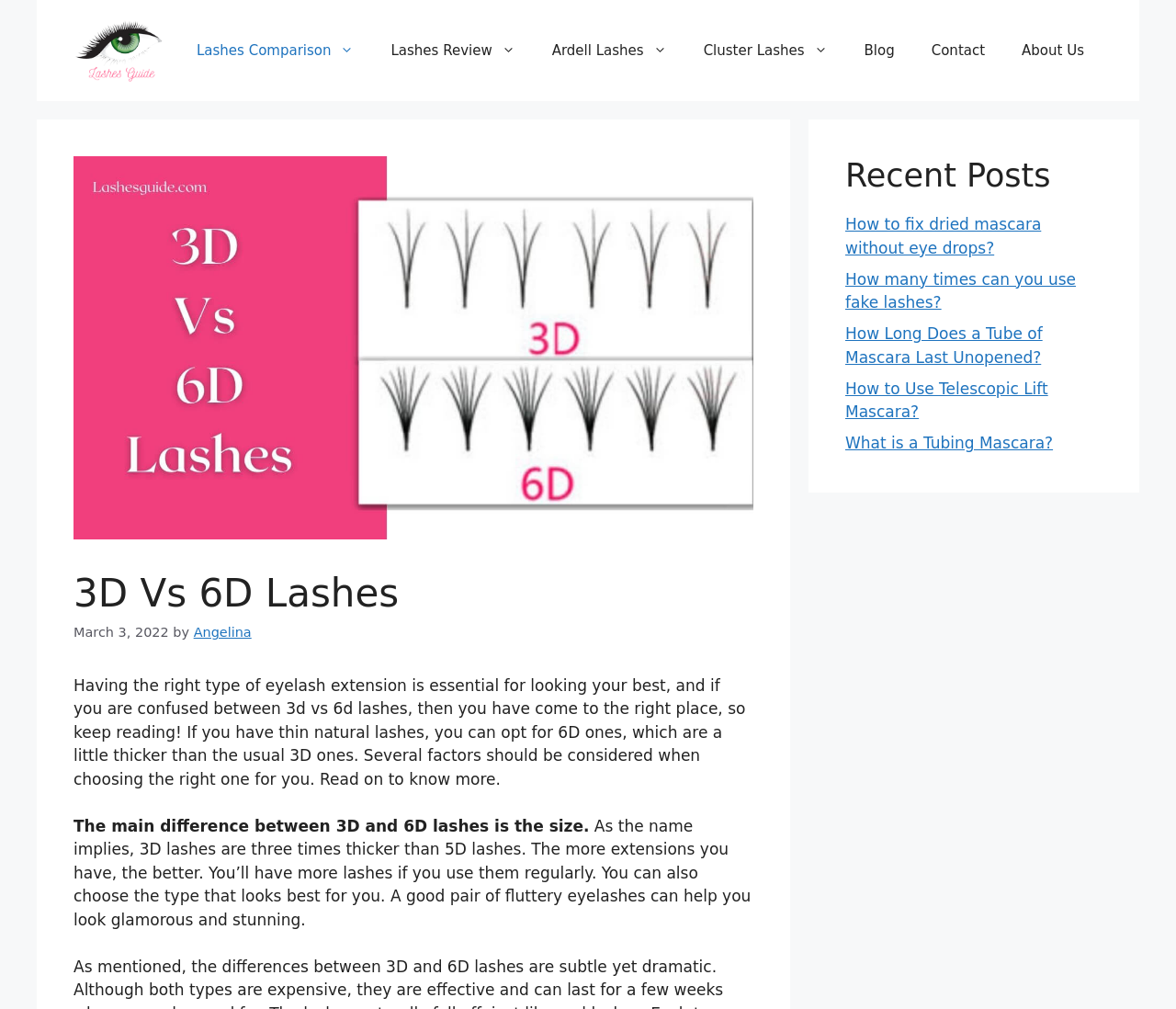Create an elaborate caption for the webpage.

The webpage is a comprehensive guide to choosing the right type of eyelashes, specifically comparing 3D and 6D lashes. At the top, there is a banner with a logo and a navigation menu with links to other sections of the website, including Lashes Comparison, Lashes Review, and Blog.

Below the navigation menu, there is a large image related to 3D and 6D lashes, taking up most of the width of the page. Above the image, there is a heading that reads "3D Vs 6D Lashes" and a timestamp indicating when the article was published. The author's name, Angelina, is also mentioned.

The main content of the page is a detailed article that explains the importance of choosing the right type of eyelash extension. The article is divided into sections, with headings and paragraphs of text. The text explains the differences between 3D and 6D lashes, including the size and thickness, and provides guidance on how to choose the right type for individual needs.

To the right of the main content, there is a sidebar with a heading "Recent Posts" and a list of links to other articles on the website, including "How to fix dried mascara without eye drops?" and "How many times can you use fake lashes?".